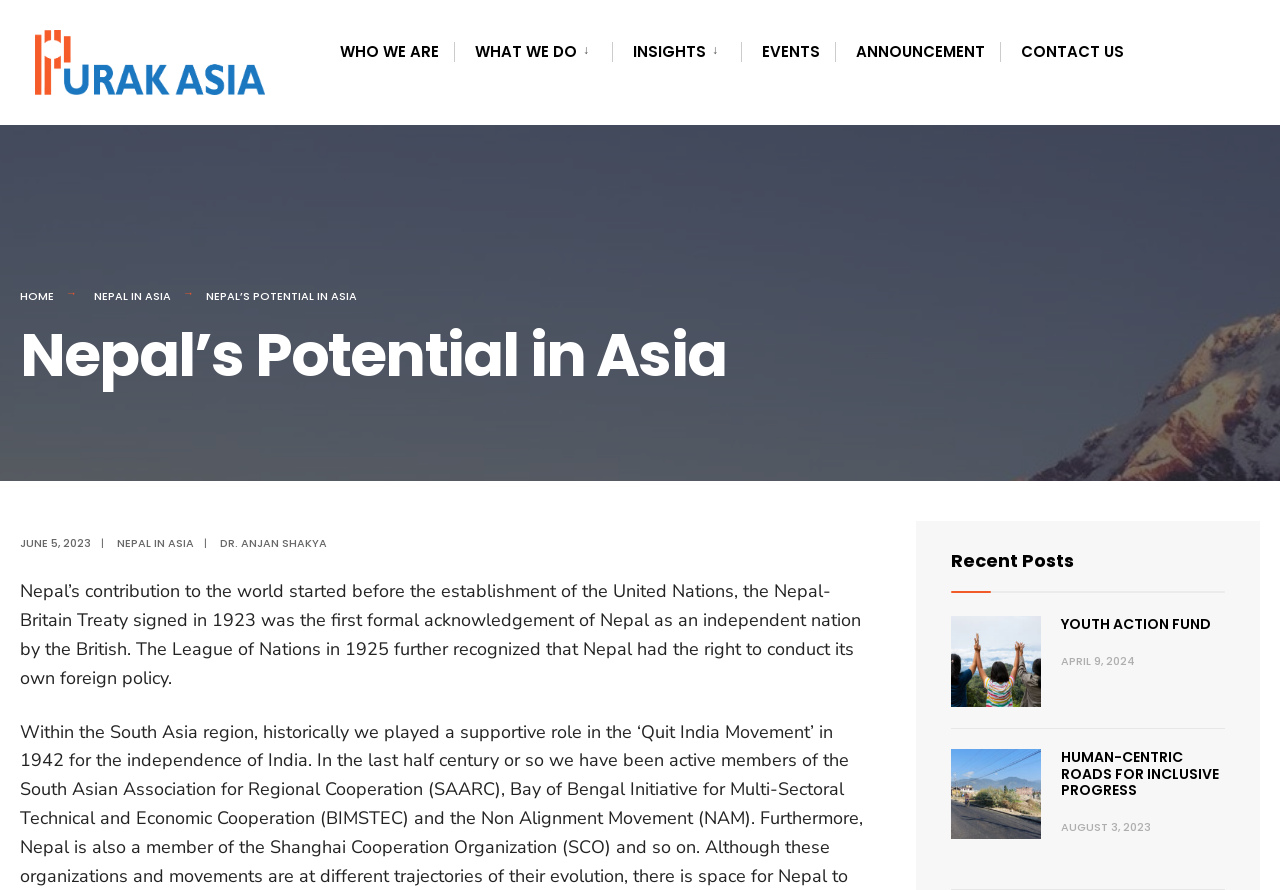Could you find the bounding box coordinates of the clickable area to complete this instruction: "View the 'YOUTH ACTION FUND' post"?

[0.829, 0.69, 0.946, 0.713]